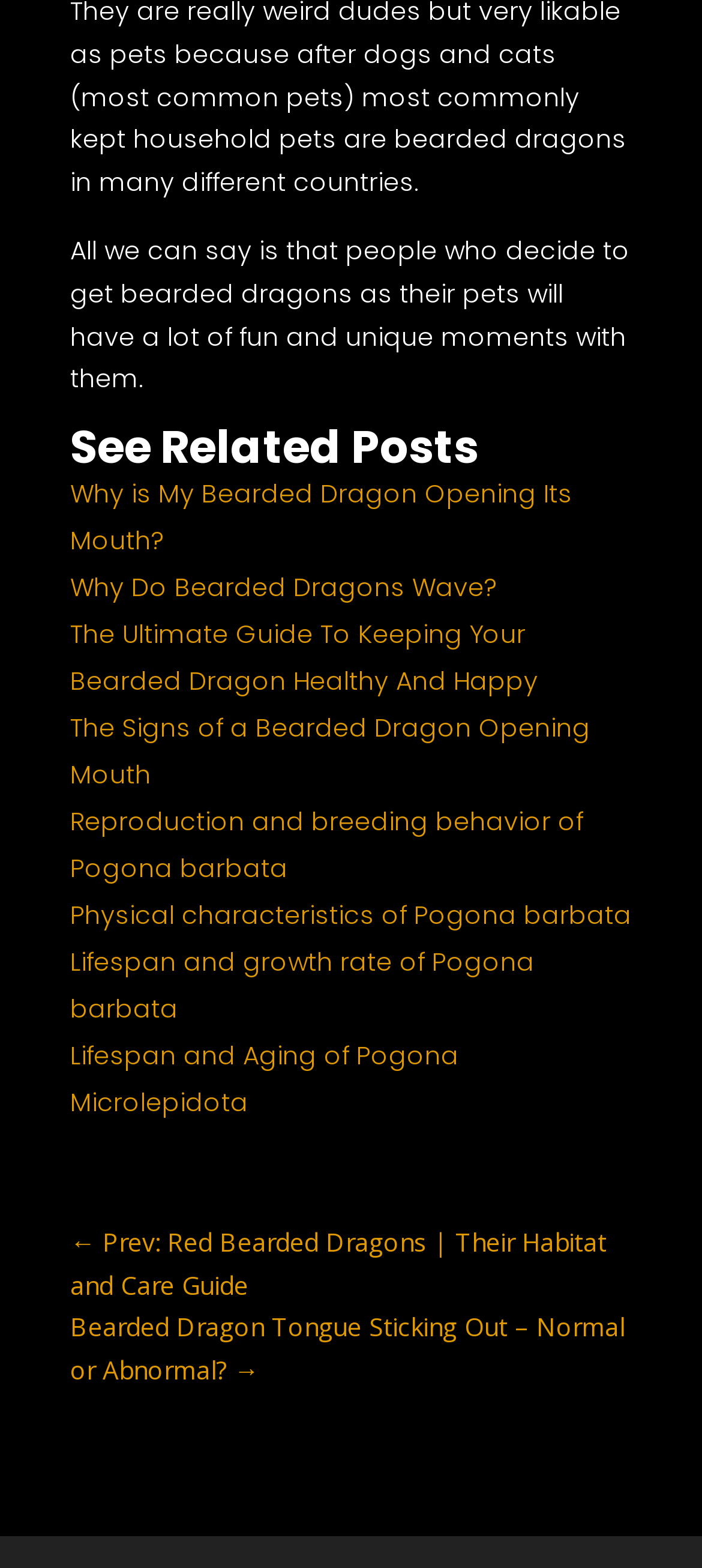How many links are there on this webpage?
Respond to the question with a single word or phrase according to the image.

11